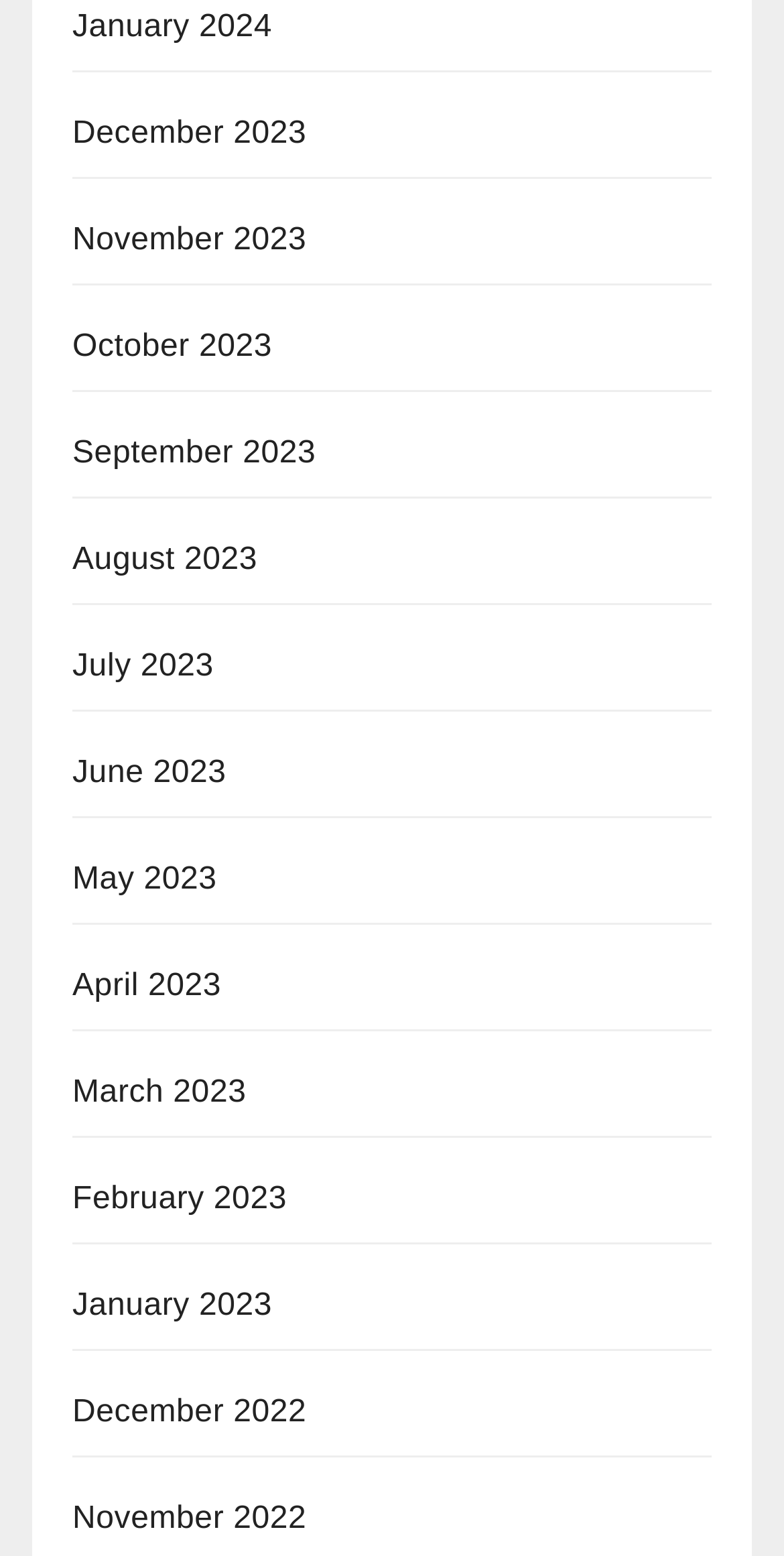Reply to the question below using a single word or brief phrase:
What is the earliest month available on the webpage?

November 2022